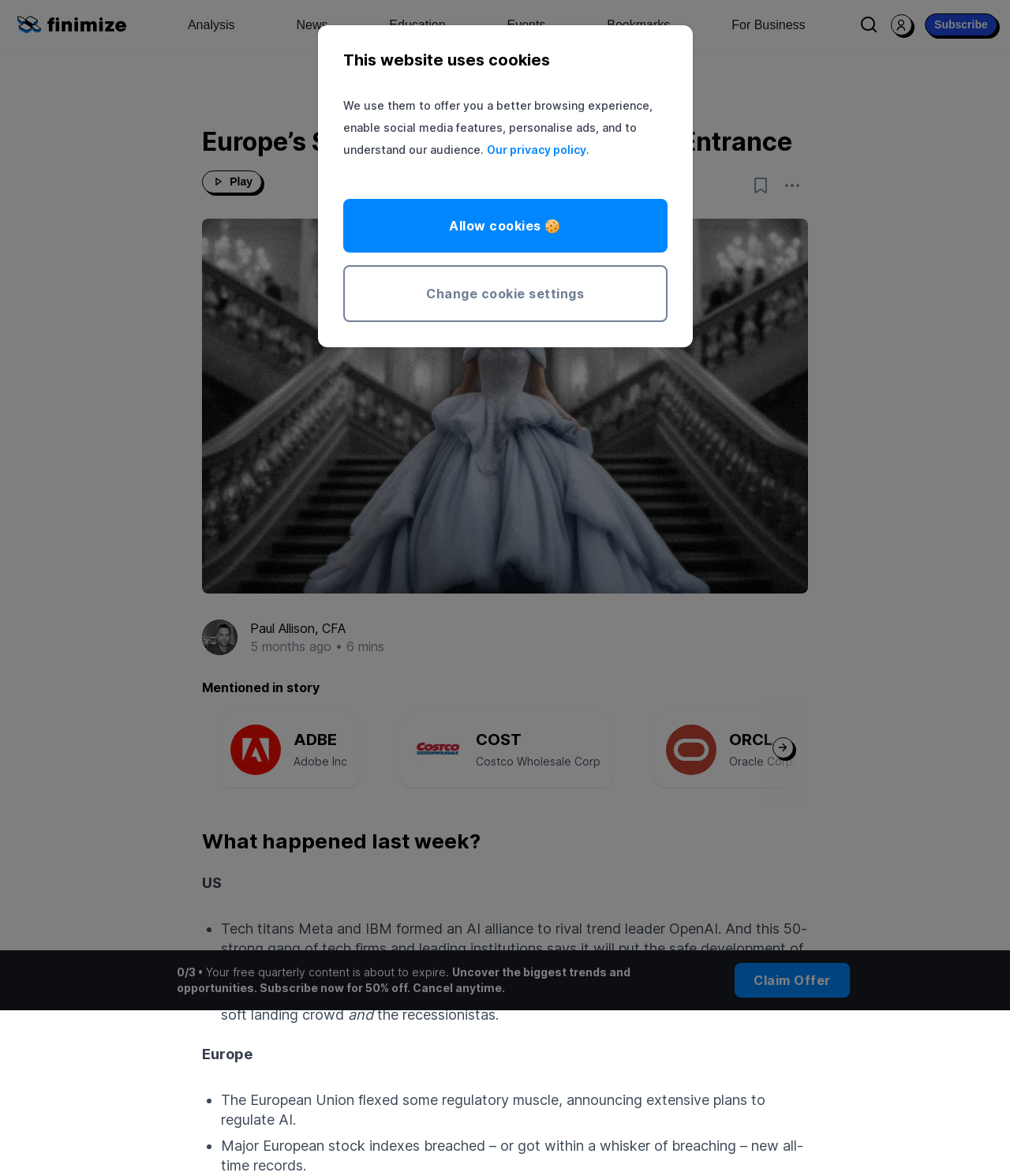Given the element description: "Our privacy policy", predict the bounding box coordinates of the UI element it refers to, using four float numbers between 0 and 1, i.e., [left, top, right, bottom].

[0.482, 0.121, 0.58, 0.133]